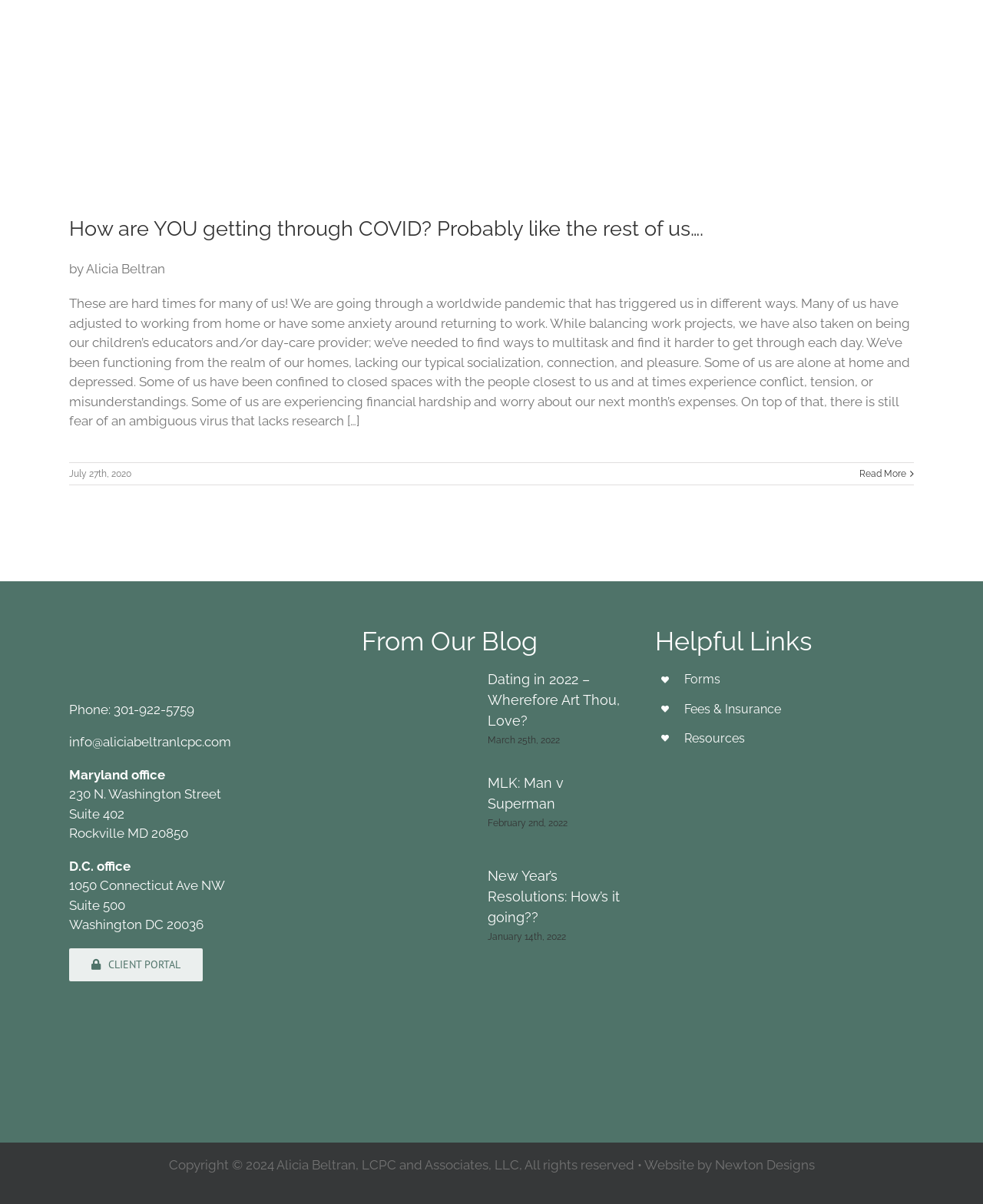Please identify the bounding box coordinates of the clickable element to fulfill the following instruction: "Visit the homepage of Alicia Beltran, LCPC and Associates LLC". The coordinates should be four float numbers between 0 and 1, i.e., [left, top, right, bottom].

[0.07, 0.513, 0.277, 0.526]